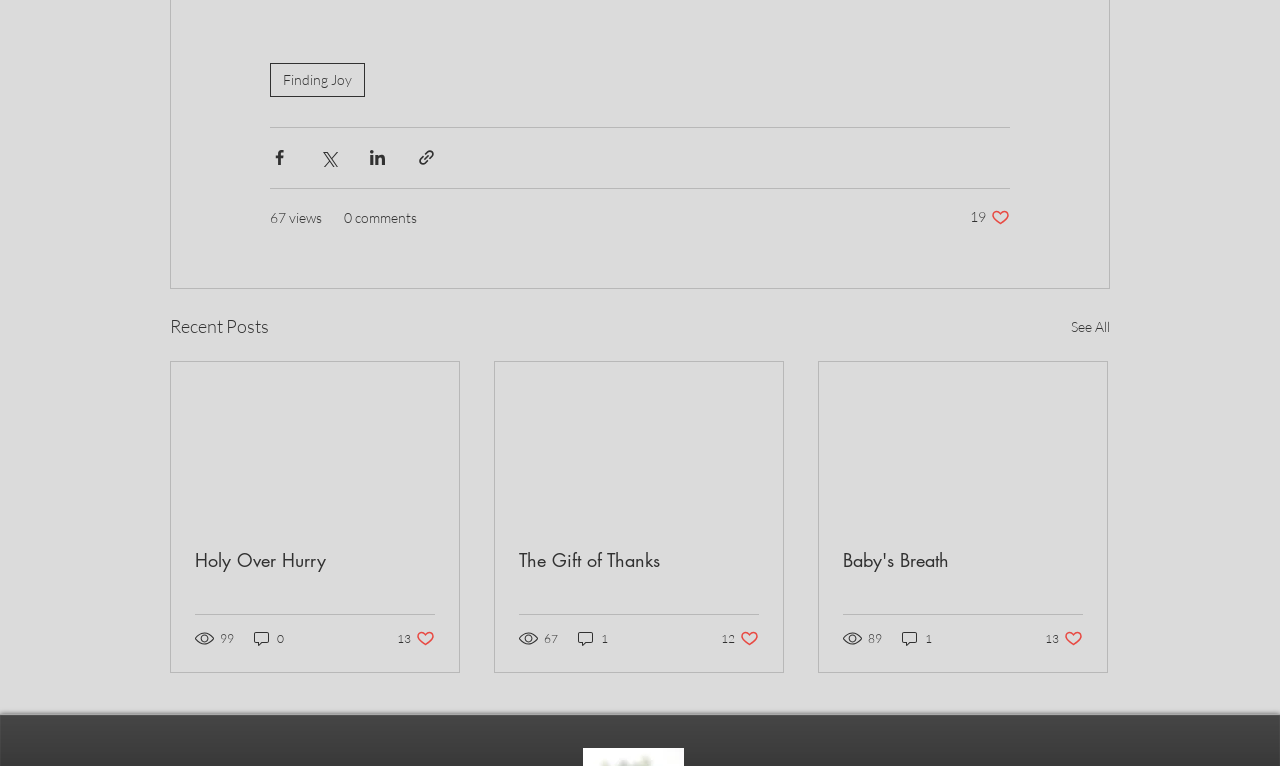Find and provide the bounding box coordinates for the UI element described here: "parent_node: Holy Over Hurry". The coordinates should be given as four float numbers between 0 and 1: [left, top, right, bottom].

[0.134, 0.472, 0.359, 0.684]